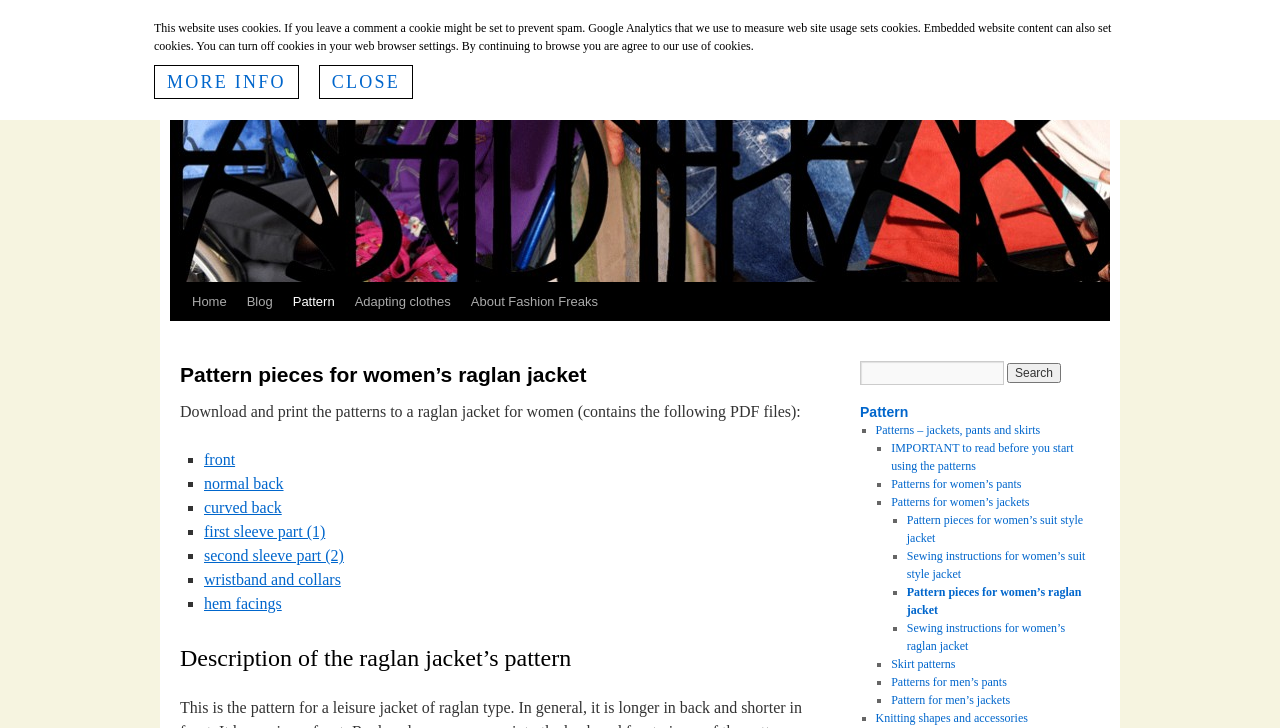Please identify the bounding box coordinates of the element's region that should be clicked to execute the following instruction: "Download front pattern piece". The bounding box coordinates must be four float numbers between 0 and 1, i.e., [left, top, right, bottom].

[0.159, 0.62, 0.184, 0.643]